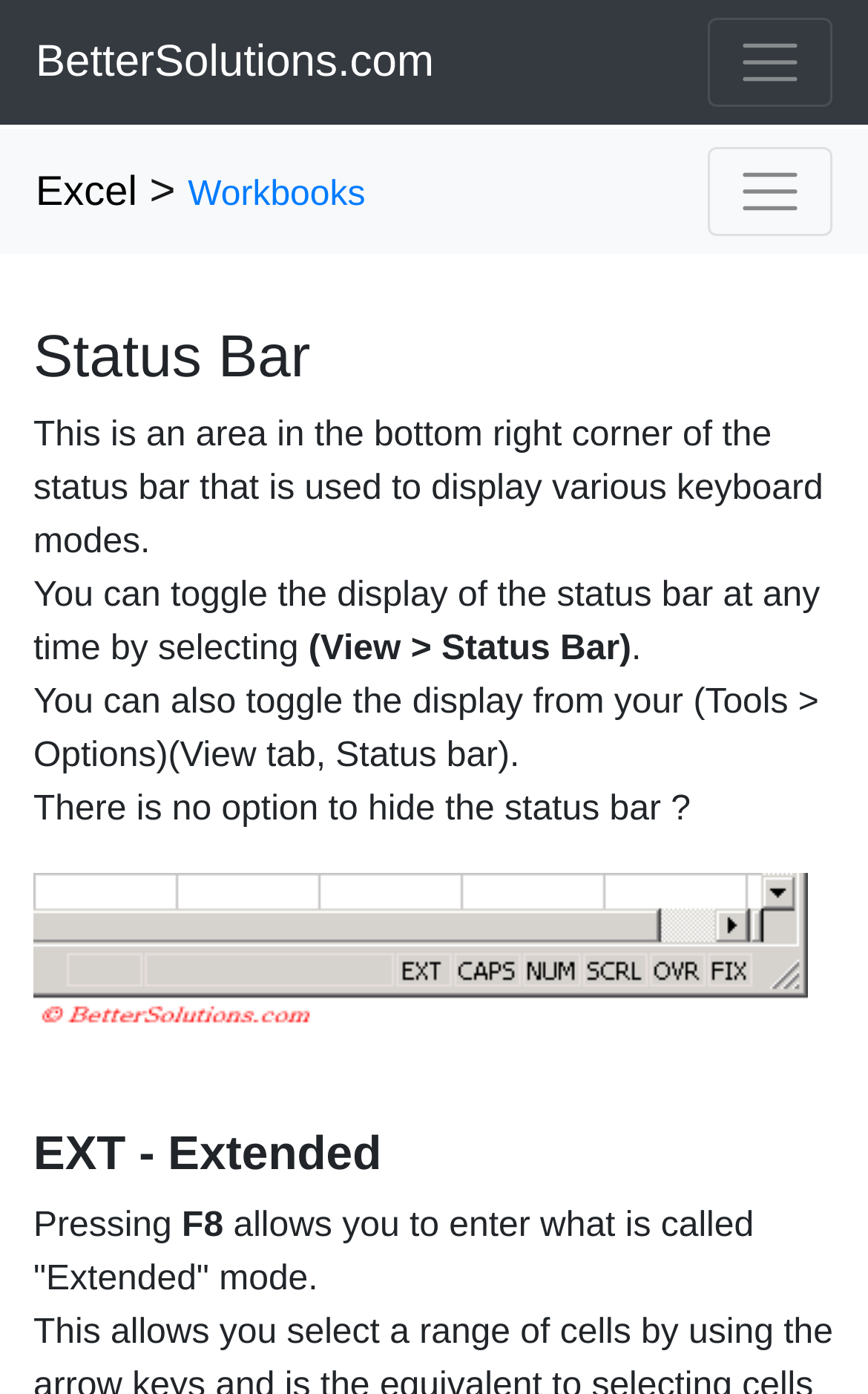Identify the bounding box coordinates for the UI element described as: "print version".

None